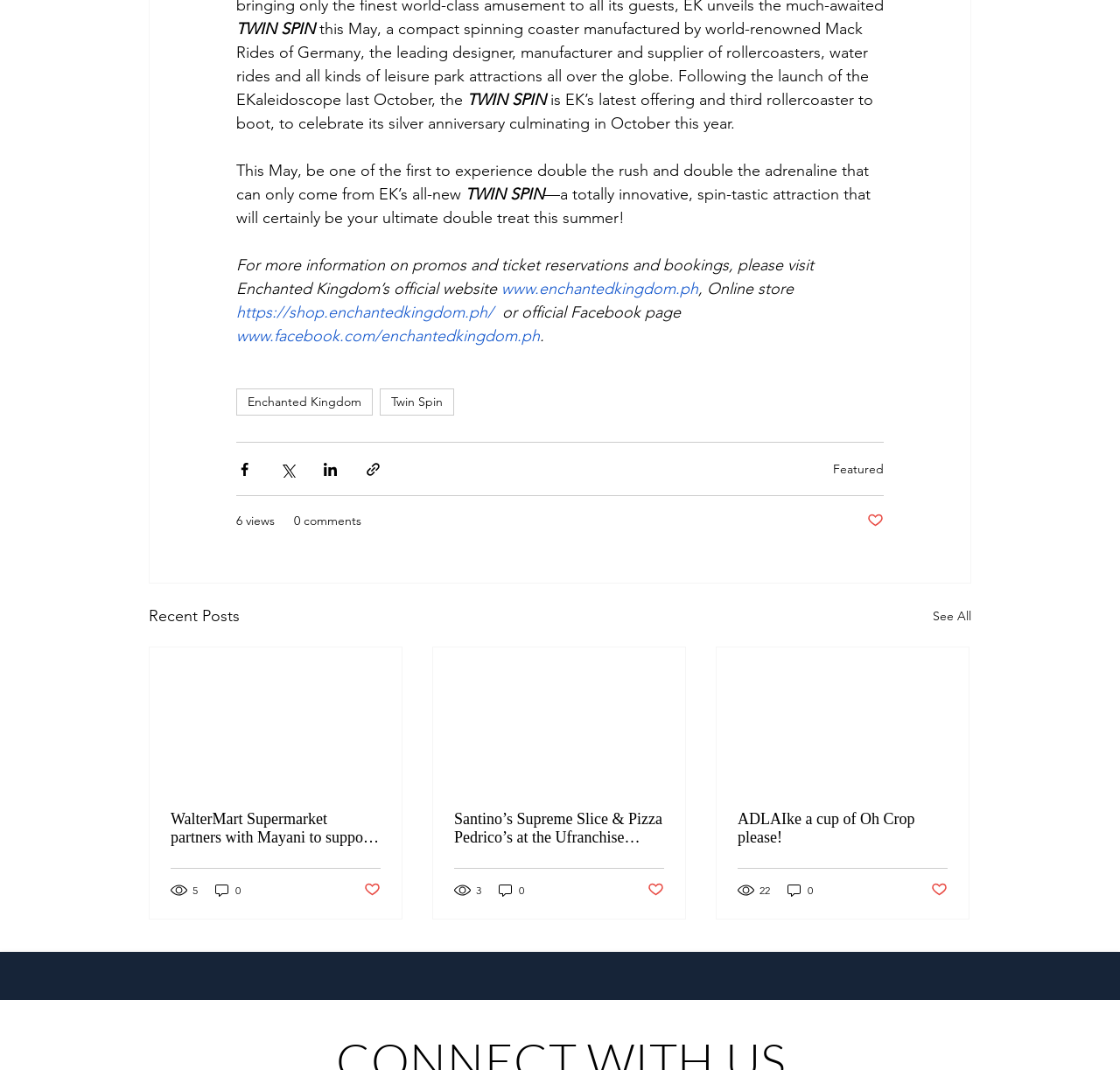Identify and provide the bounding box coordinates of the UI element described: "0". The coordinates should be formatted as [left, top, right, bottom], with each number being a float between 0 and 1.

[0.444, 0.824, 0.47, 0.84]